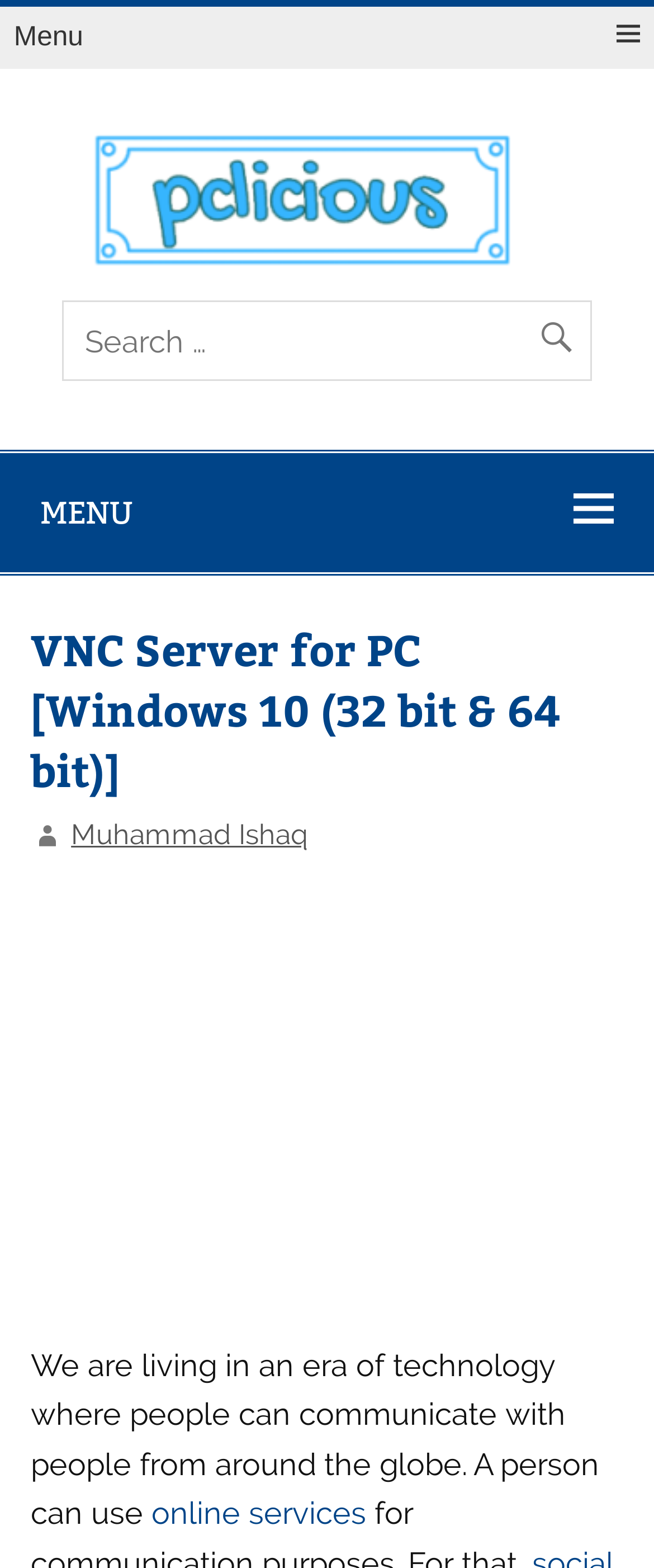What is the author's name?
Answer the question with detailed information derived from the image.

I found the author's name by looking at the link element with the text 'Muhammad Ishaq' which is likely to be the author's name.